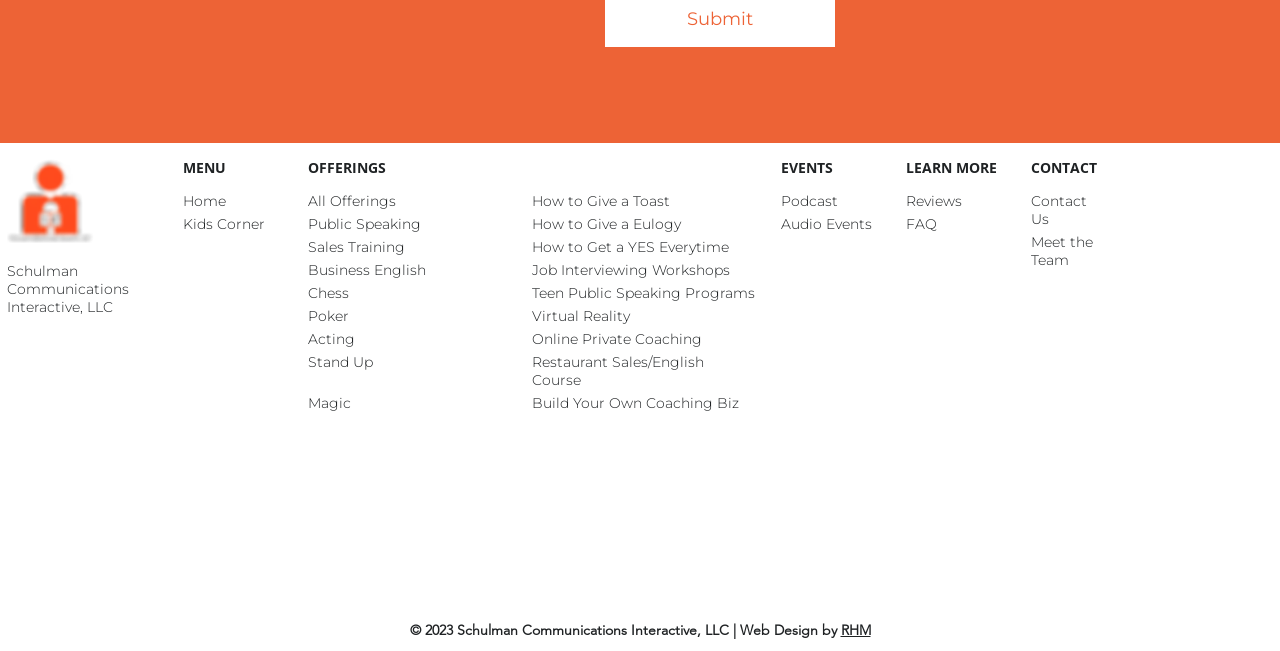Pinpoint the bounding box coordinates of the clickable element to carry out the following instruction: "Click on LinkedIn."

[0.006, 0.508, 0.025, 0.546]